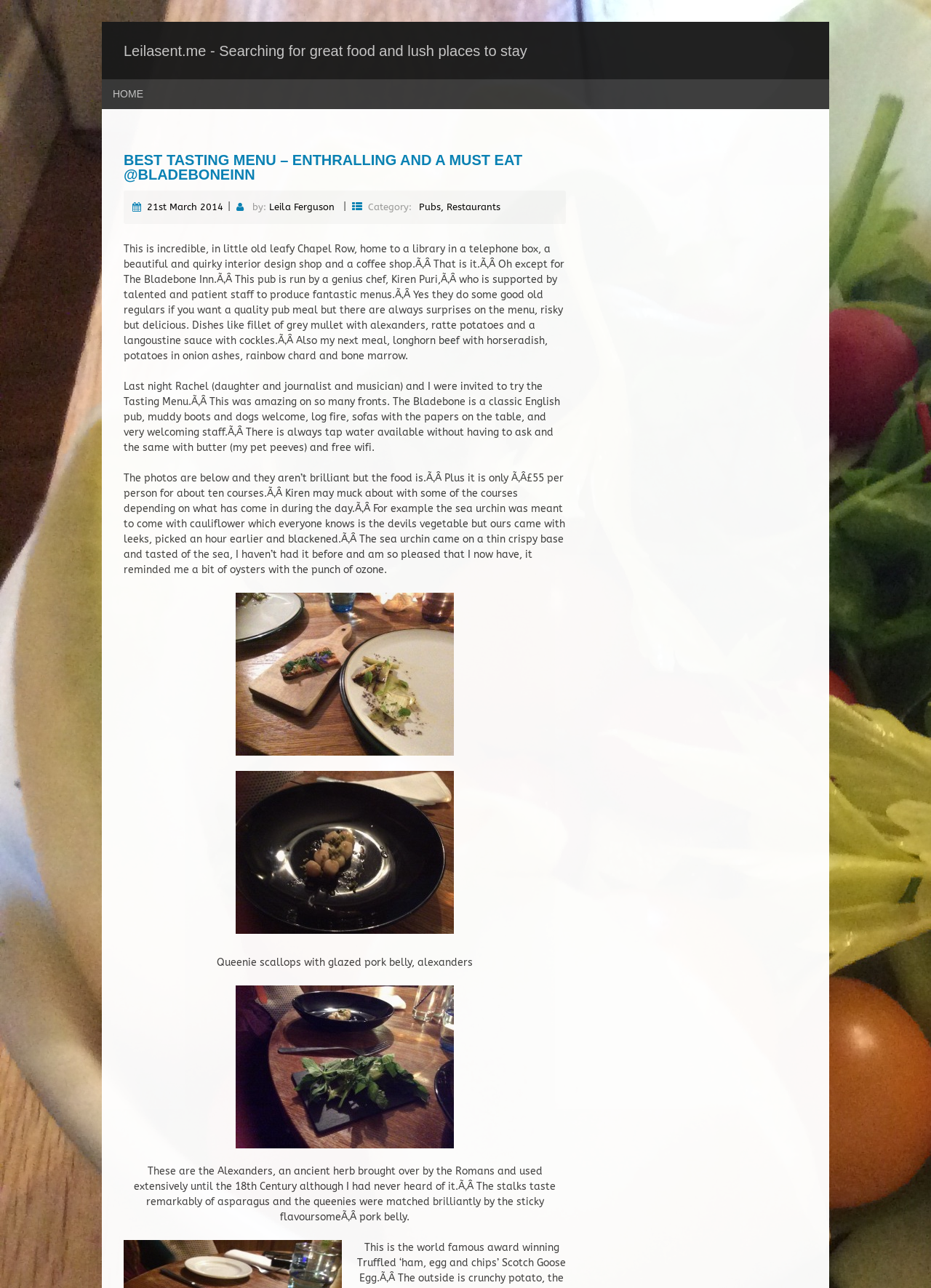Find and specify the bounding box coordinates that correspond to the clickable region for the instruction: "Click on 'Leila Ferguson'".

[0.289, 0.156, 0.359, 0.165]